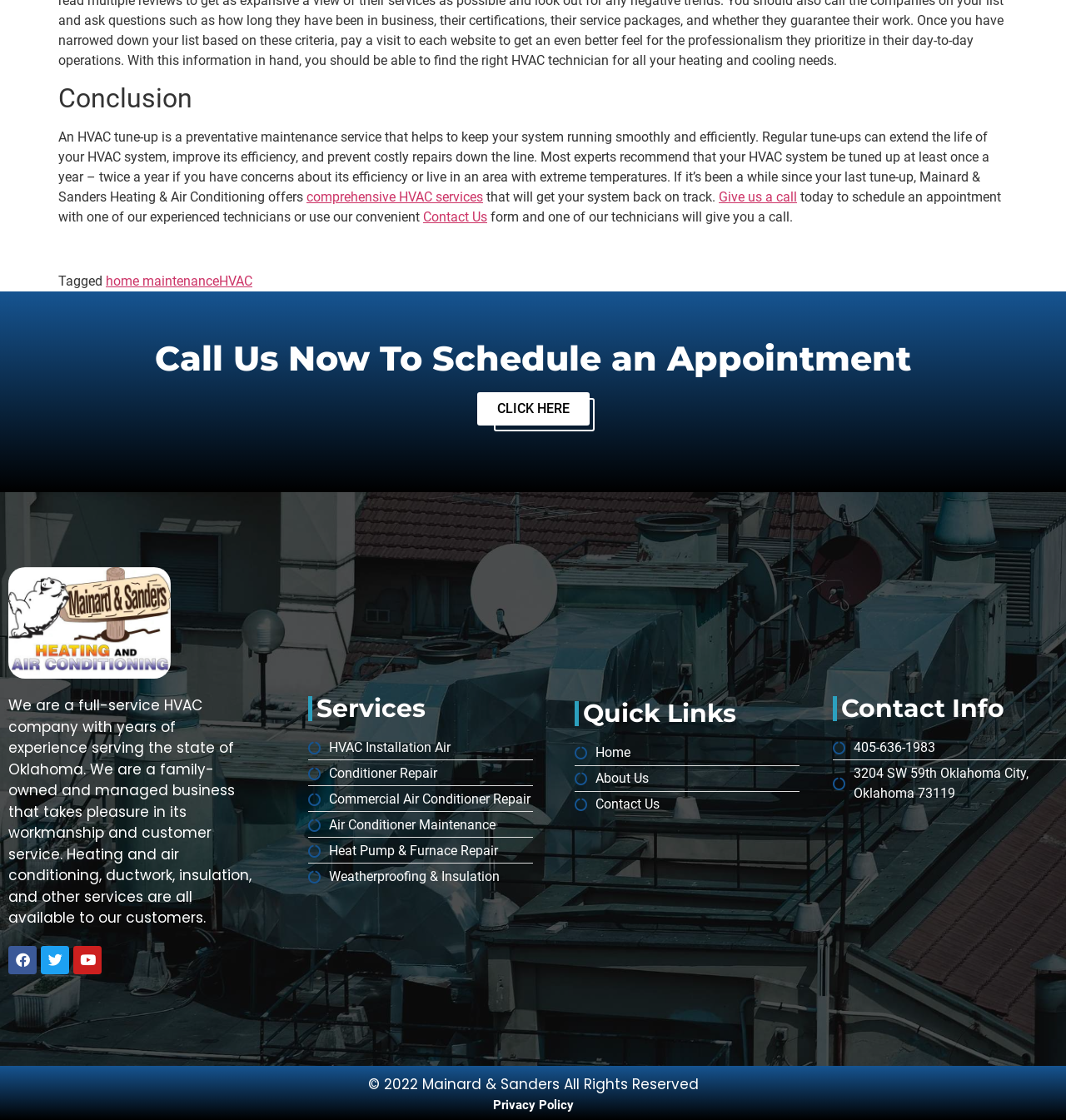What services does the company offer?
Answer the question in as much detail as possible.

The company offers various HVAC services, including HVAC installation, air conditioner repair, commercial air conditioner repair, air conditioner maintenance, heat pump and furnace repair, and weatherproofing and insulation, as listed under the 'Services' heading.